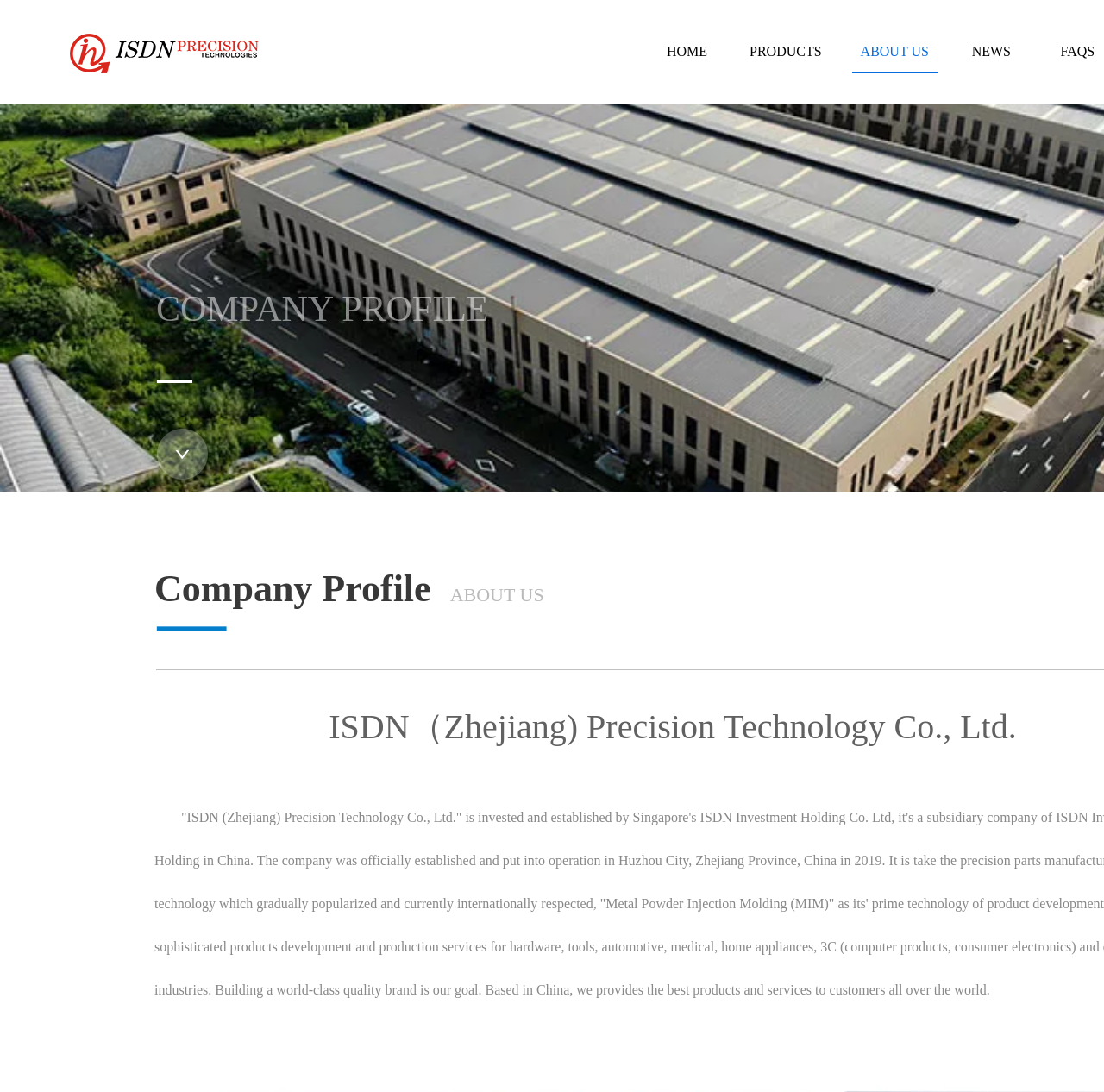Where is the company located?
Please provide a detailed and comprehensive answer to the question.

According to the company profile section, the company was officially established and put into operation in Huzhou City, Zhejiang Province, China in 2019.